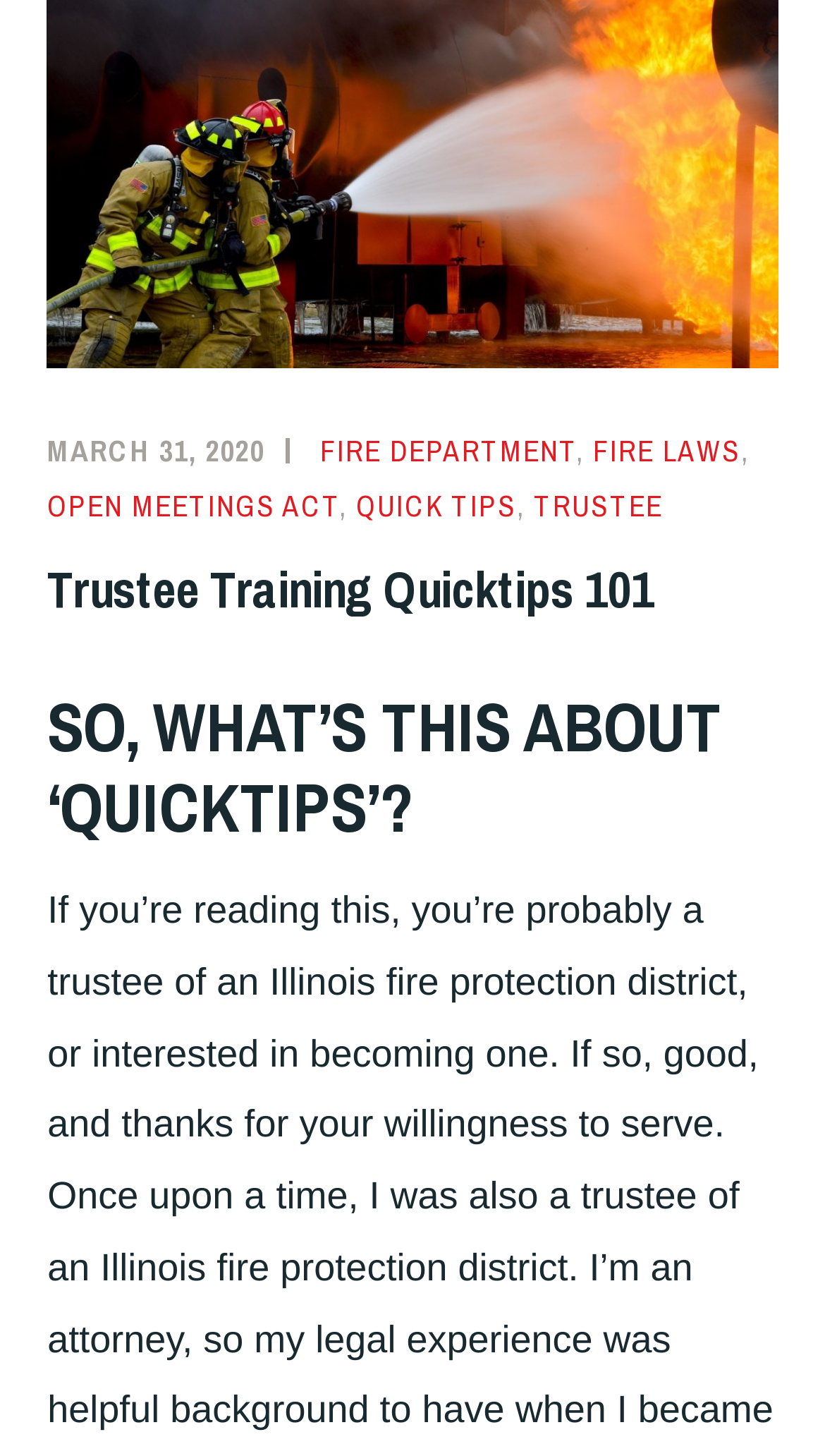Identify the bounding box coordinates for the UI element mentioned here: "parent_node: Message". Provide the coordinates as four float values between 0 and 1, i.e., [left, top, right, bottom].

None